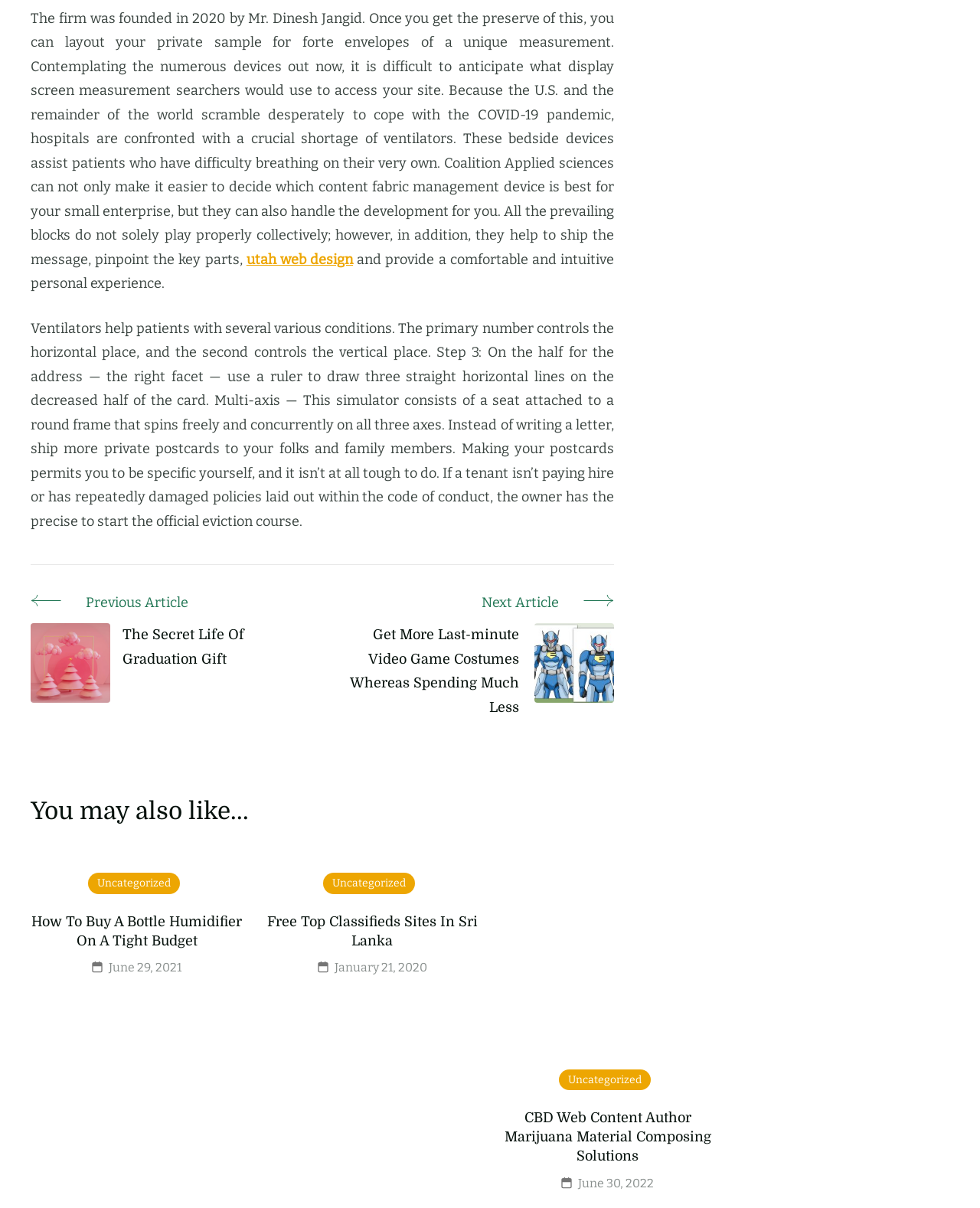Based on the image, give a detailed response to the question: What is the name of the firm's founder?

The answer can be found in the first StaticText element, which mentions 'The firm was founded in 2020 by Mr. Dinesh Jangid.'